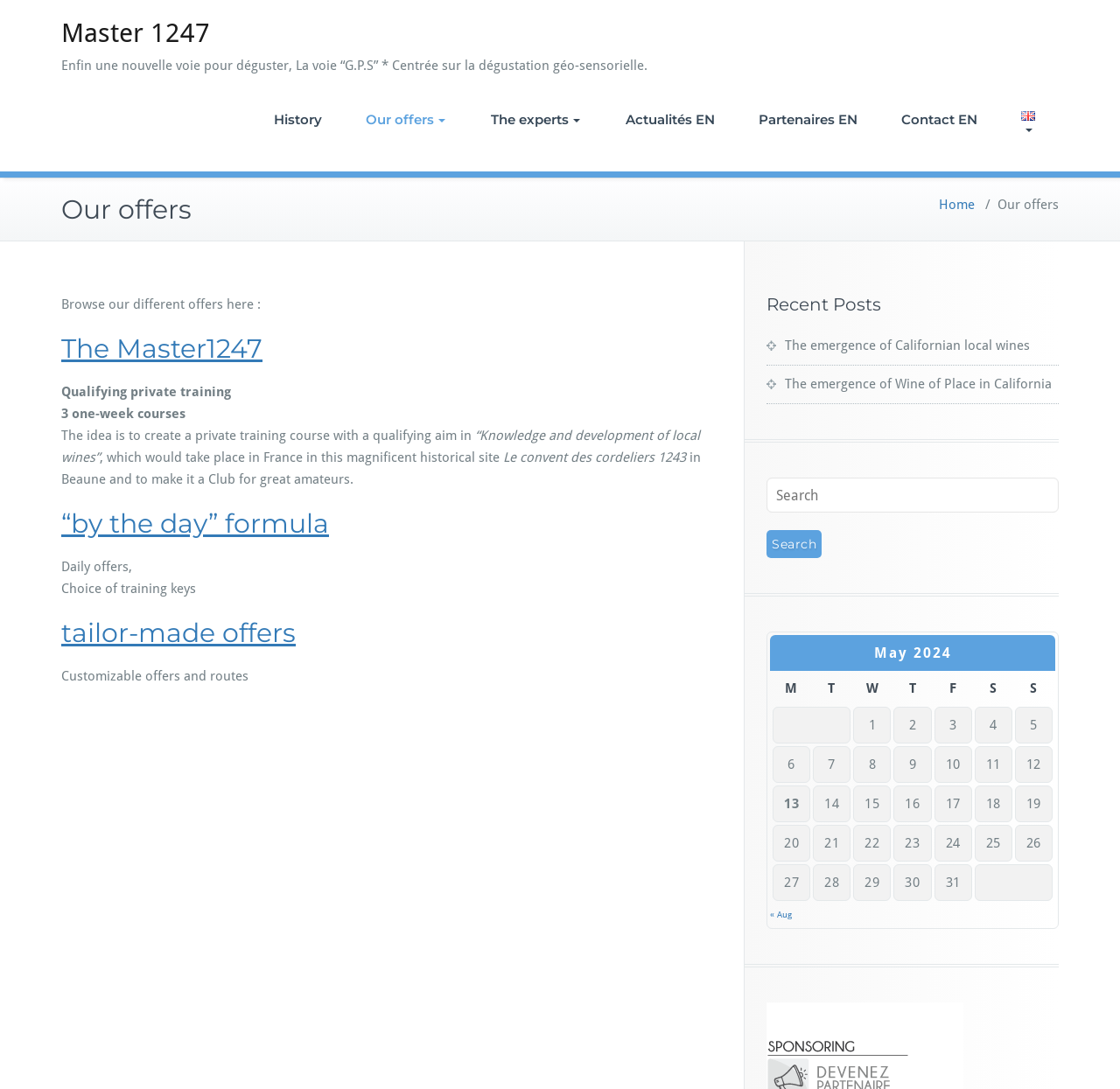Utilize the details in the image to thoroughly answer the following question: What is the location of the historical site where the training course takes place?

The question asks for the location of the historical site where the training course takes place. By looking at the webpage, we can see that the text 'Le convent des cordeliers 1243 in Beaune' is mentioned, which indicates that the historical site is located in Beaune. Therefore, the answer is 'Beaune'.